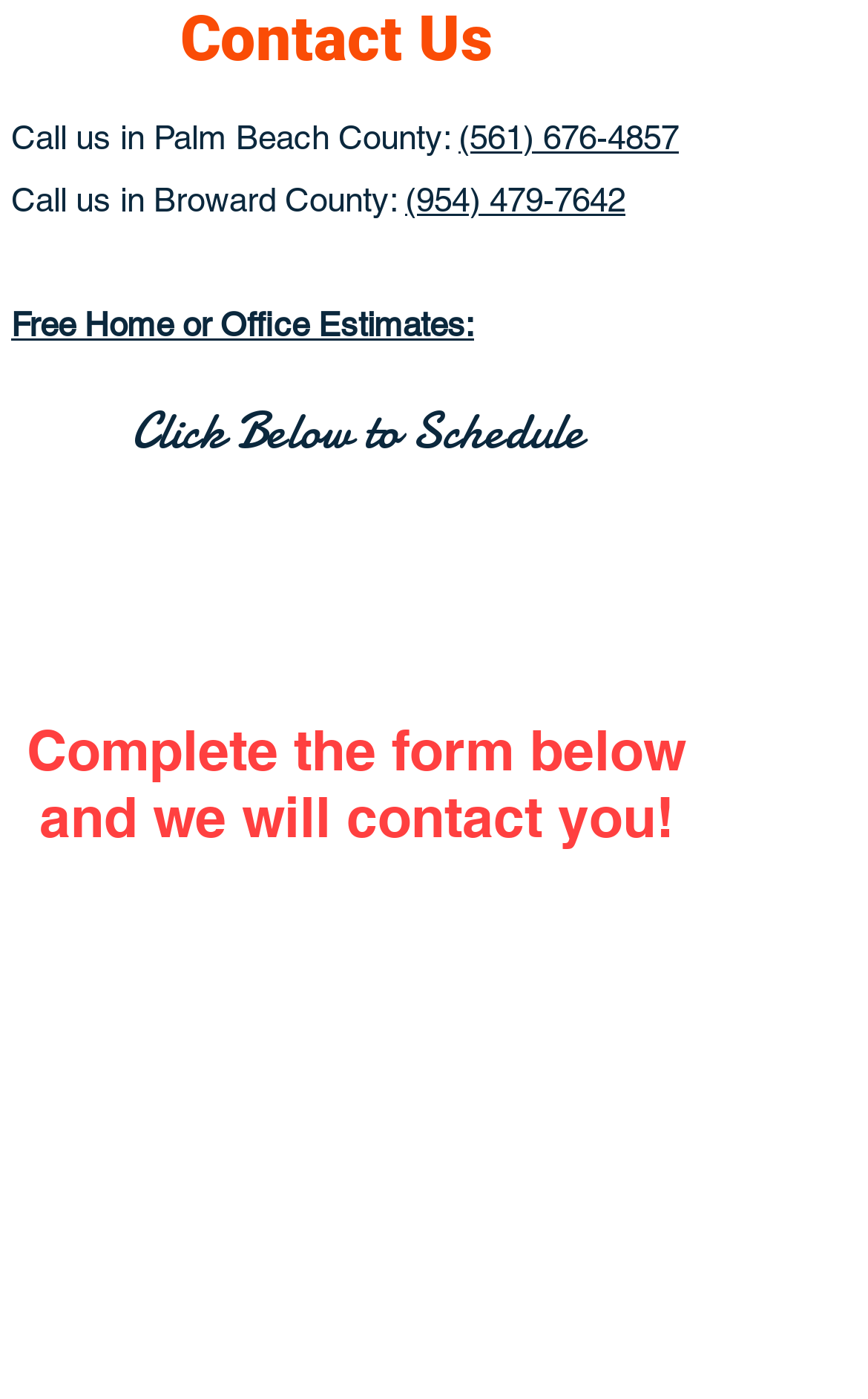Examine the image carefully and respond to the question with a detailed answer: 
How many phone numbers are provided?

The webpage provides two phone numbers: (561) 676-4857 for Palm Beach County and (954) 479-7642 for Broward County.